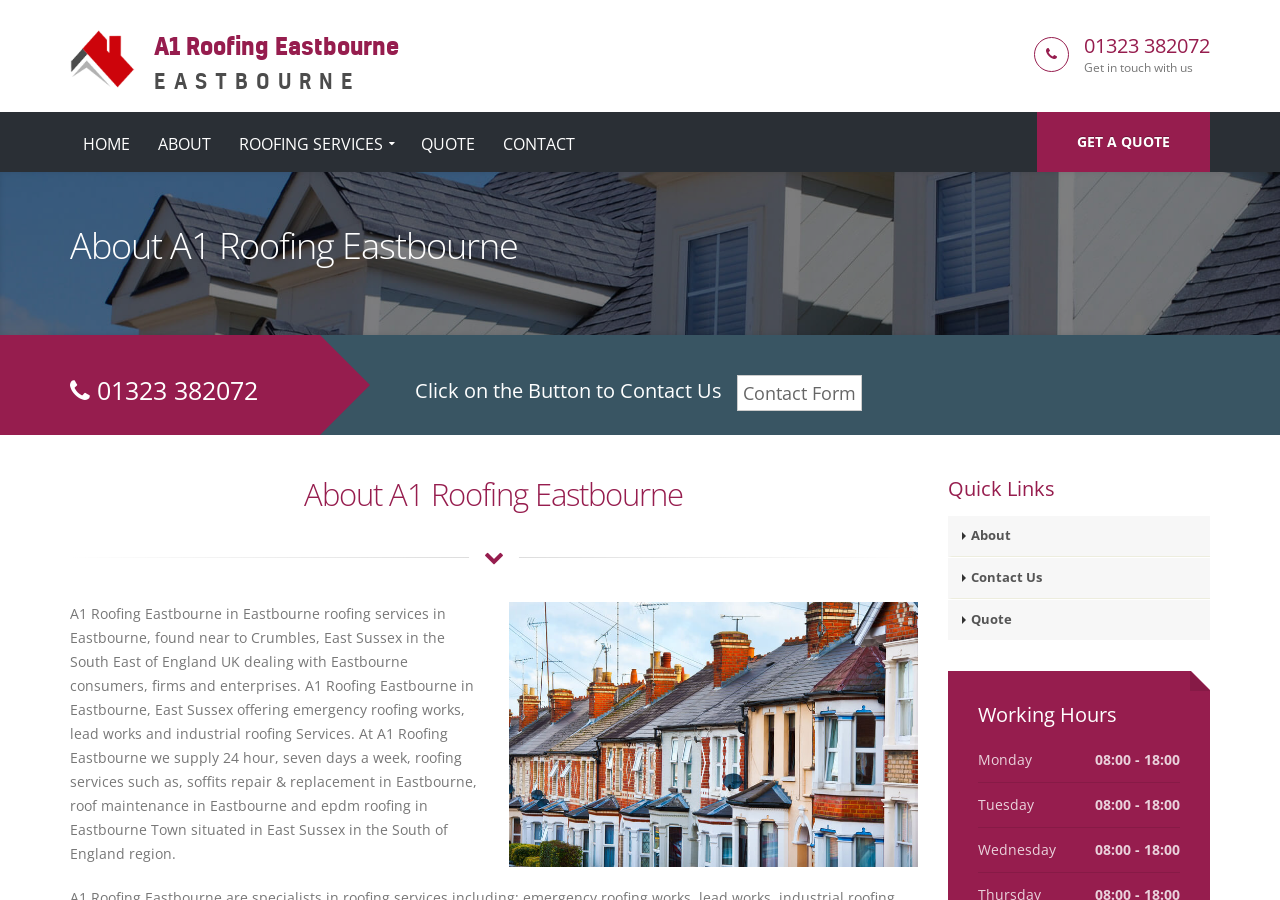Determine the bounding box coordinates of the section to be clicked to follow the instruction: "Click on the 'GET A QUOTE' button". The coordinates should be given as four float numbers between 0 and 1, formatted as [left, top, right, bottom].

[0.81, 0.124, 0.945, 0.191]